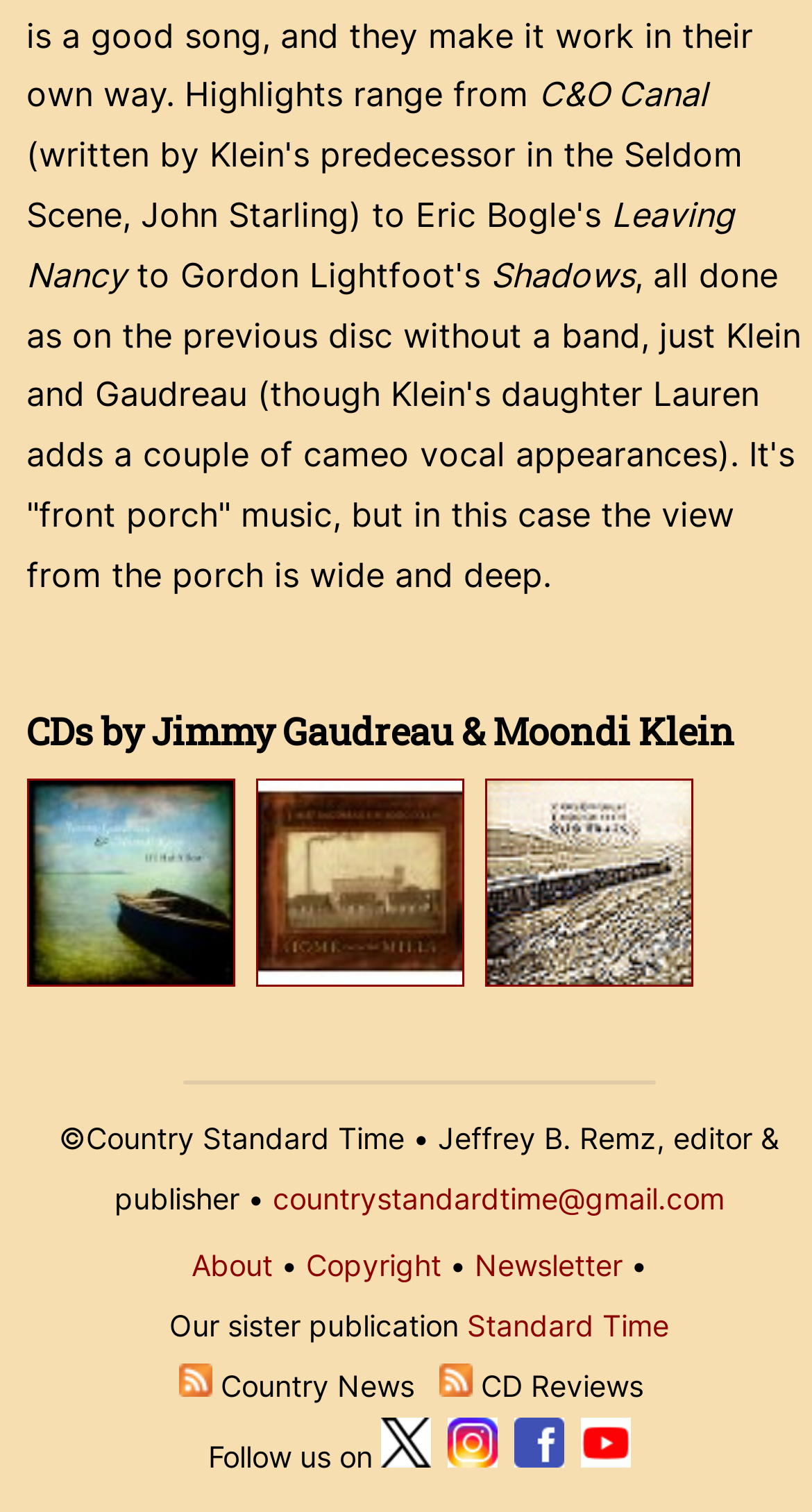How many albums are listed on this page?
Please provide a single word or phrase as your answer based on the screenshot.

3